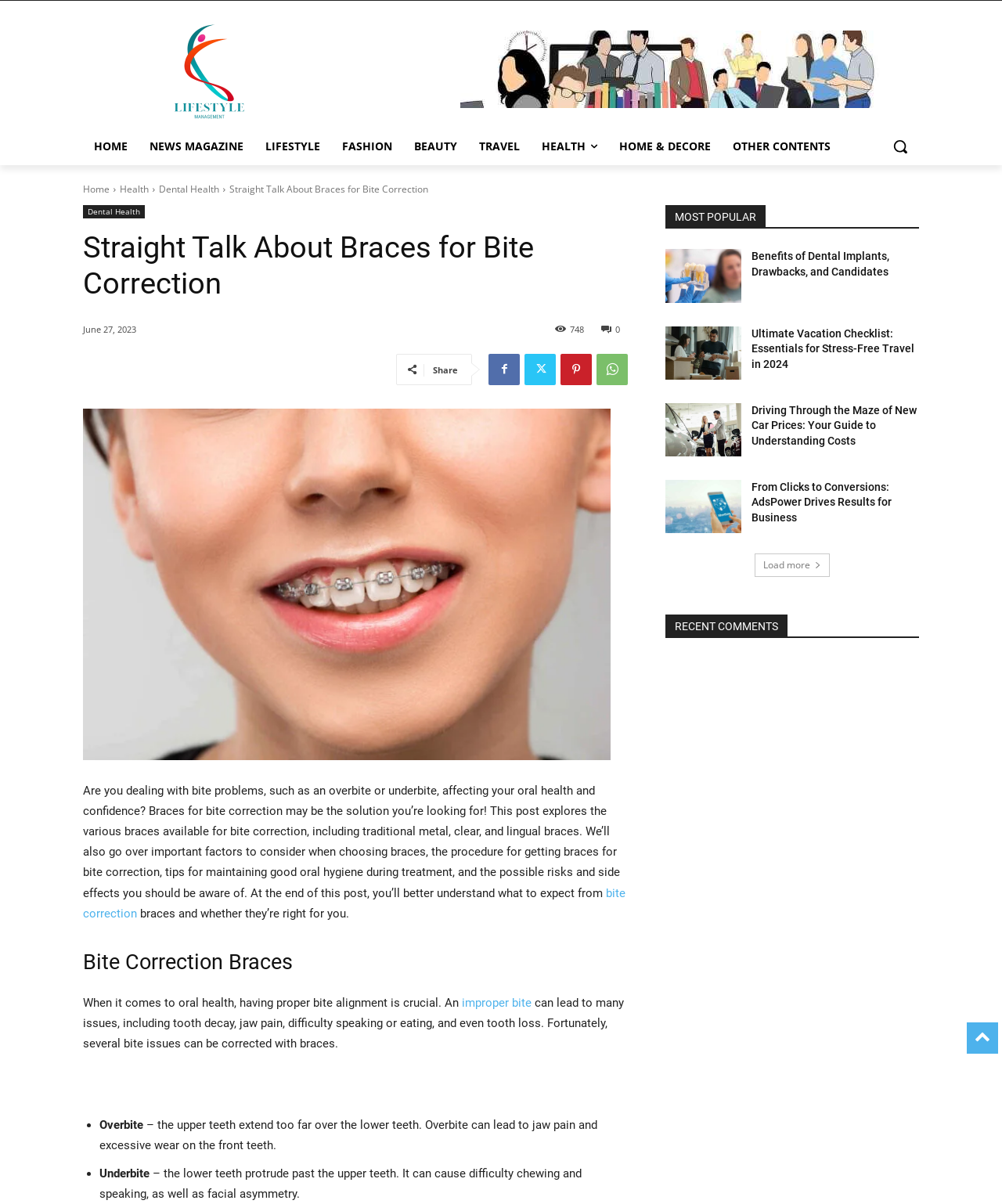Bounding box coordinates are specified in the format (top-left x, top-left y, bottom-right x, bottom-right y). All values are floating point numbers bounded between 0 and 1. Please provide the bounding box coordinate of the region this sentence describes: improper bite

[0.461, 0.827, 0.53, 0.839]